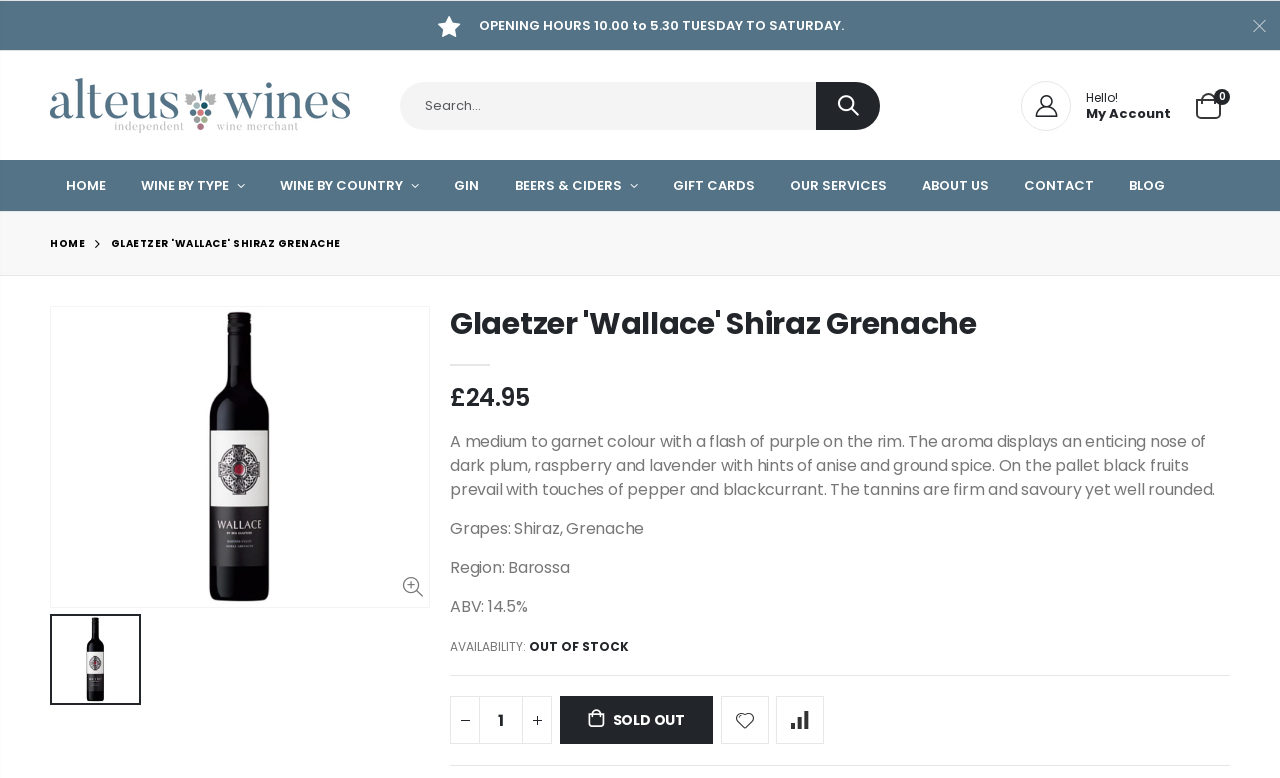Use a single word or phrase to answer the following:
What are the grapes used in Glaetzer 'Wallace' Shiraz Grenache?

Shiraz, Grenache